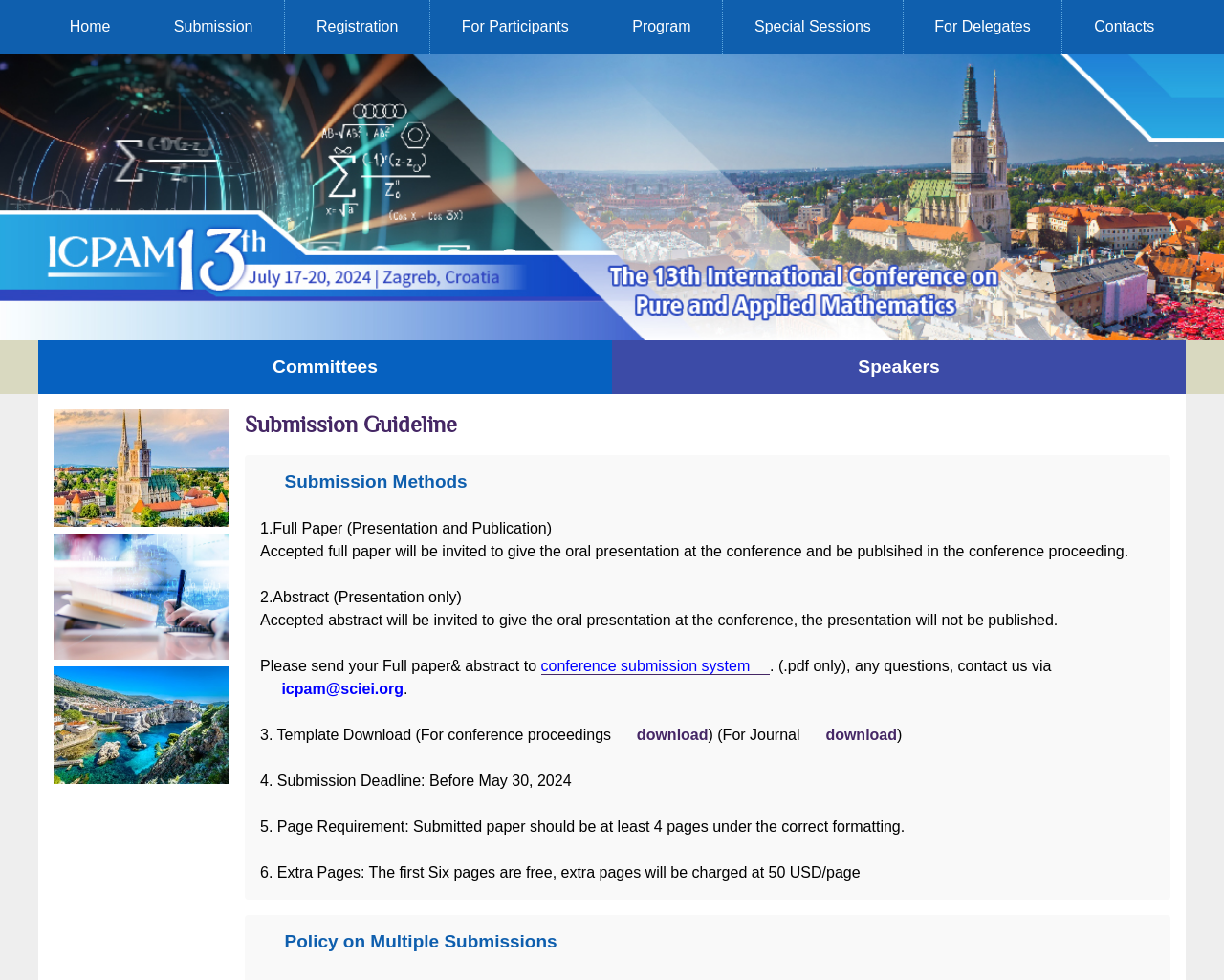How many pages should the submitted paper be at least?
Please use the image to provide an in-depth answer to the question.

I found a static text element with a bounding box coordinate of [0.212, 0.835, 0.739, 0.852] and its OCR text is '5. Page Requirement: Submitted paper should be at least 4 pages under the correct formatting.', which suggests that the submitted paper should be at least 4 pages.